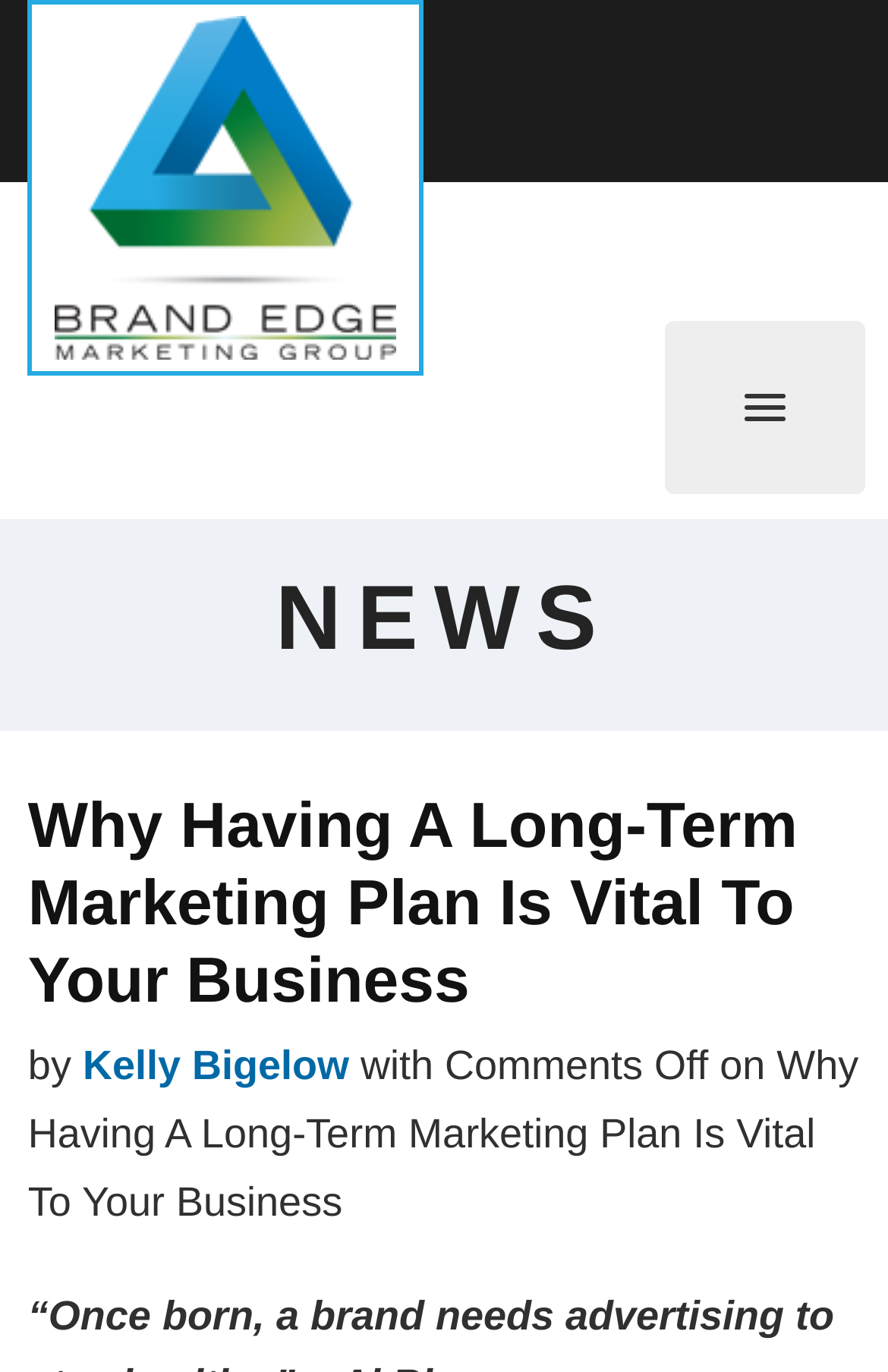What is the category of the webpage?
Give a thorough and detailed response to the question.

I inferred the category of the webpage by looking at the root element's text, which is 'News –'. This suggests that the webpage is related to news.